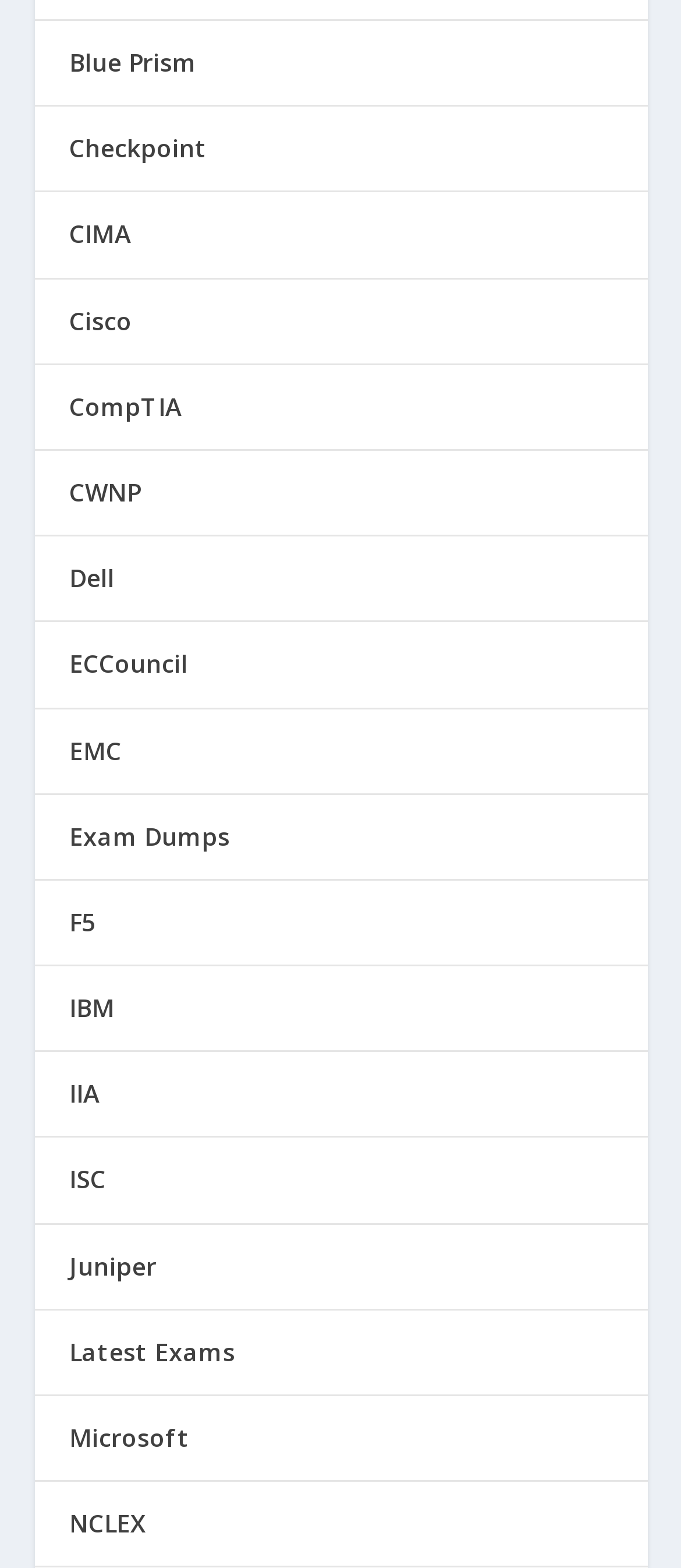Provide a brief response using a word or short phrase to this question:
Are there any links with the same y1 coordinate?

No